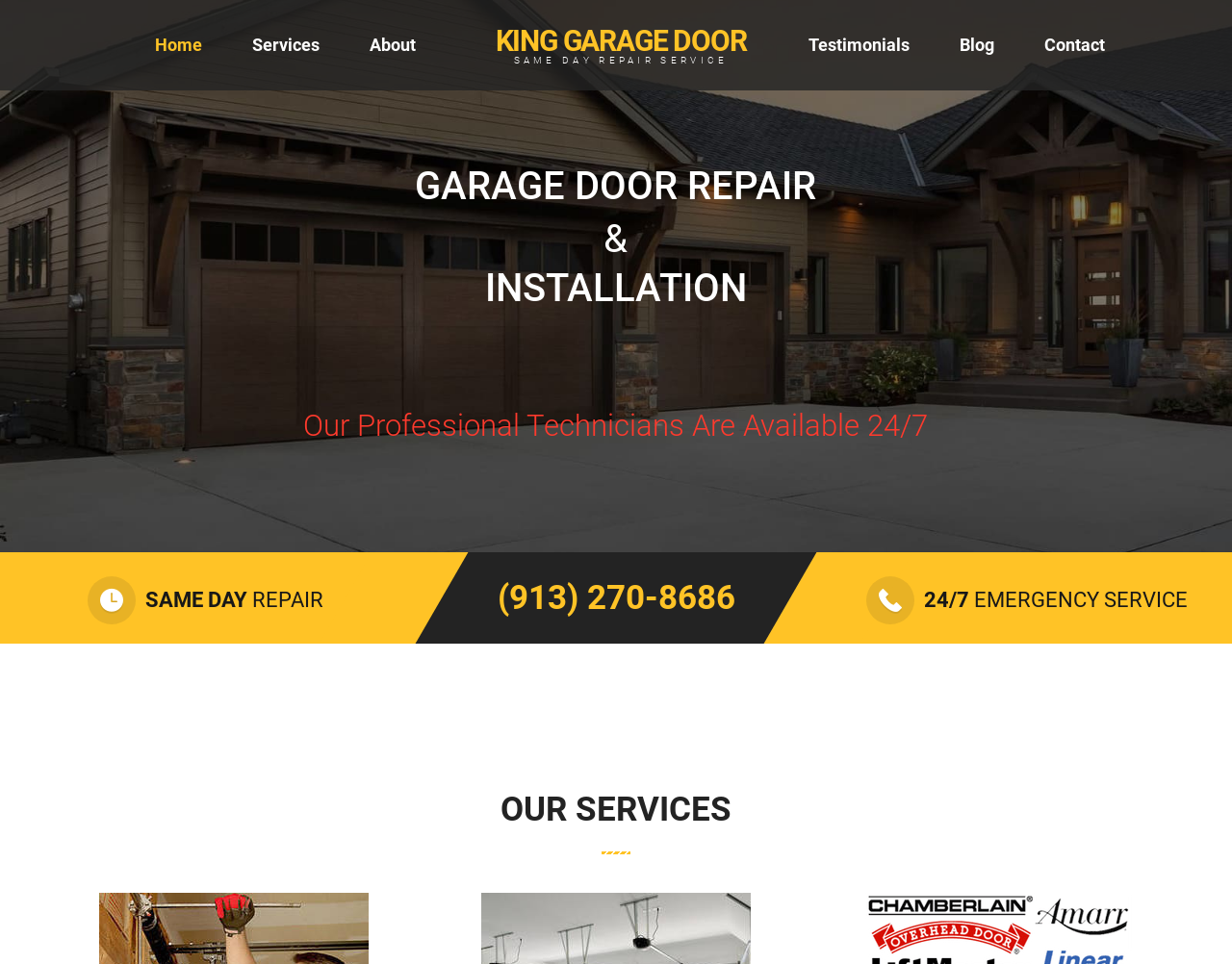What services do they offer?
Using the image as a reference, give a one-word or short phrase answer.

Garage door repair, installation, and opener repairs